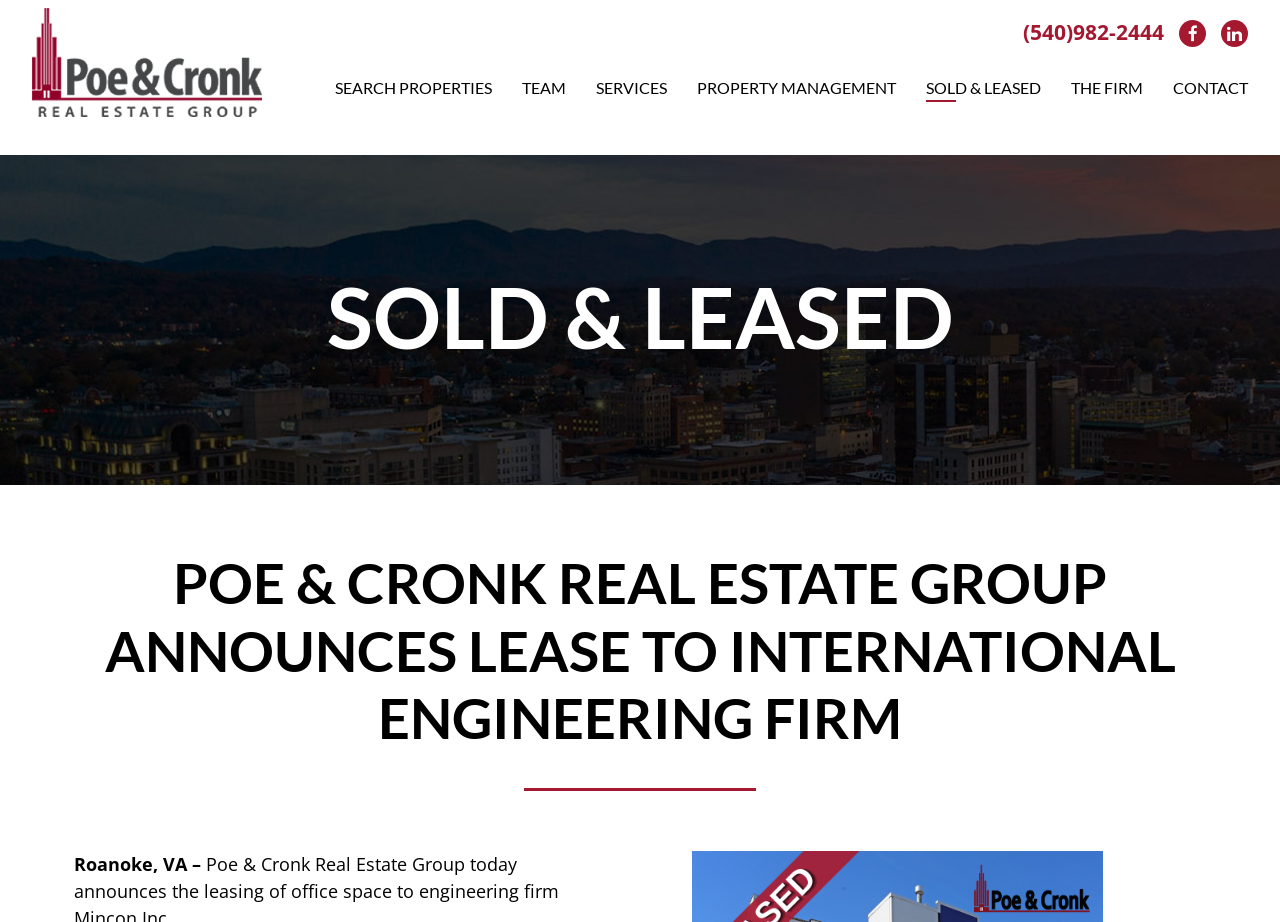Please give a succinct answer to the question in one word or phrase:
What is the location mentioned in the article?

Roanoke, VA